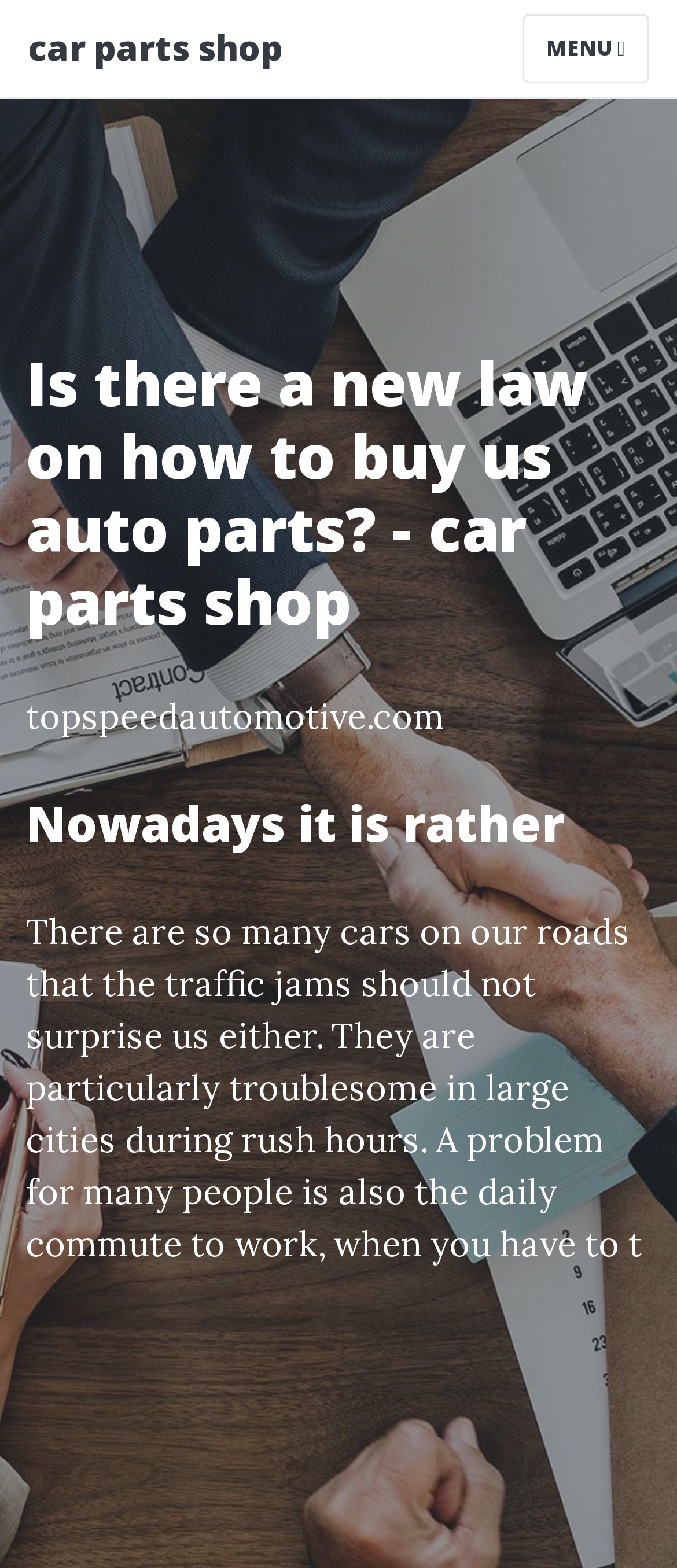Construct a thorough caption encompassing all aspects of the webpage.

The webpage appears to be a blog post or article about buying US auto parts, with a focus on the impact of traffic congestion. At the top left of the page, there is a link to a "car parts shop" and a button to toggle navigation, which is currently not expanded. To the right of these elements, there is a "MENU" label.

Below the top navigation elements, there is a large heading that reads "Is there a new law on how to buy us auto parts? - car parts shop", which spans almost the entire width of the page. 

Underneath this heading, there is a subheading that reads "topspeedautomotive.com", followed by another heading that says "Nowadays it is rather". 

The main content of the page is a block of text that discusses the issue of traffic congestion, particularly in large cities during rush hours, and how it affects people's daily commutes to work. This text is positioned below the headings and spans most of the page's width.